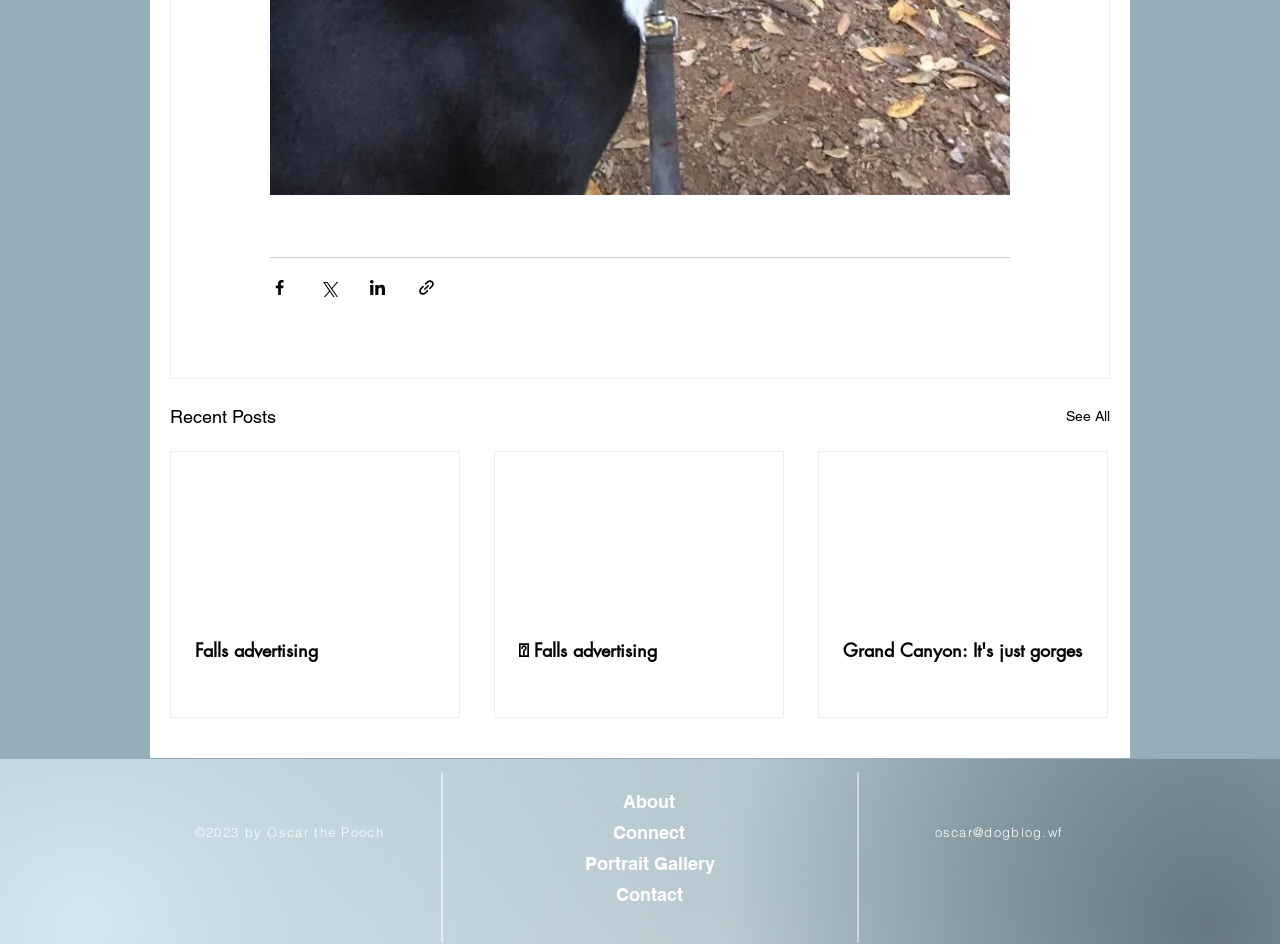Determine the bounding box coordinates of the region to click in order to accomplish the following instruction: "Read the article about Grand Canyon". Provide the coordinates as four float numbers between 0 and 1, specifically [left, top, right, bottom].

[0.659, 0.675, 0.846, 0.701]